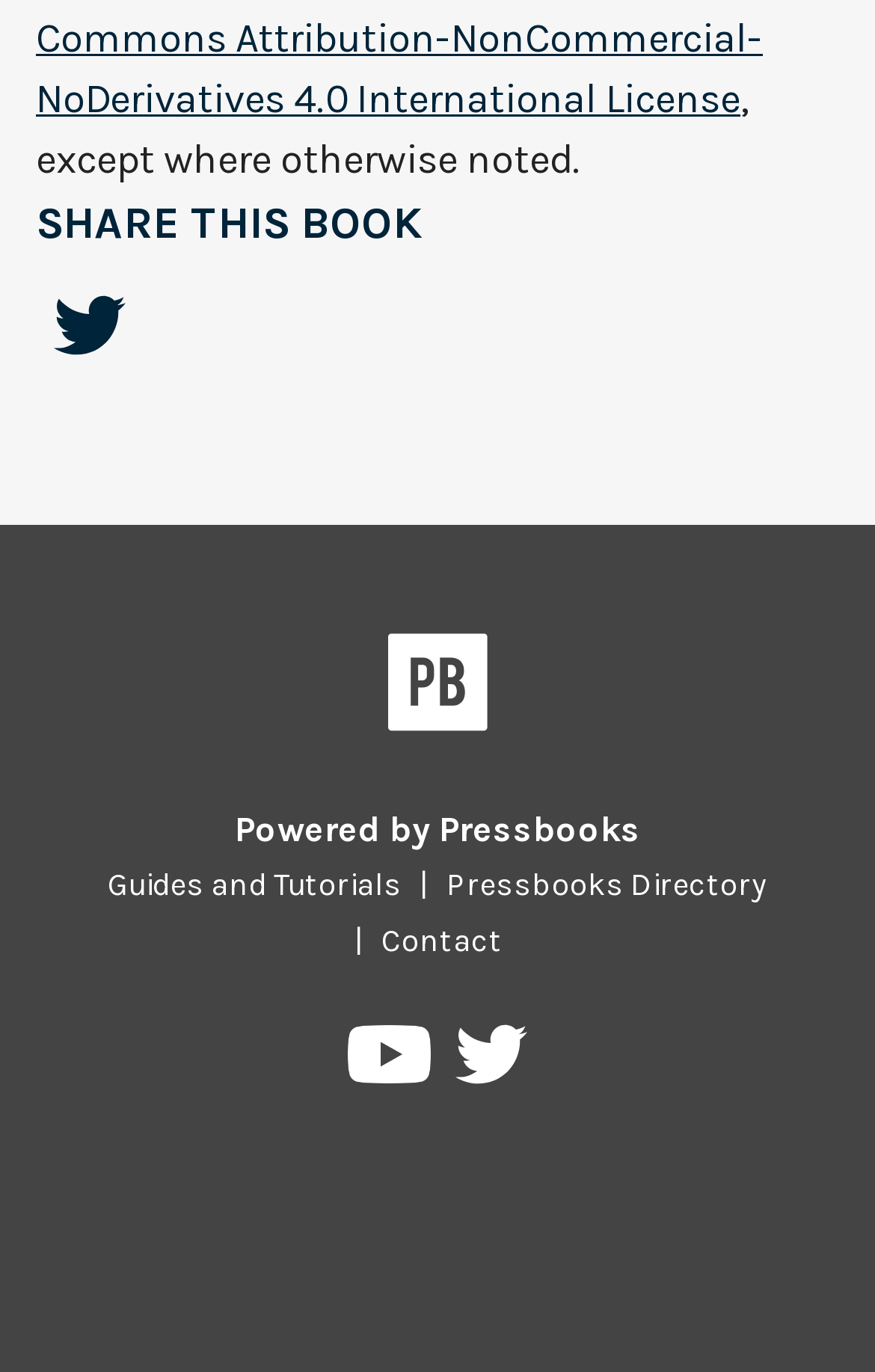Determine the bounding box coordinates of the clickable region to execute the instruction: "Visit Pressbooks Directory". The coordinates should be four float numbers between 0 and 1, denoted as [left, top, right, bottom].

[0.49, 0.63, 0.897, 0.658]